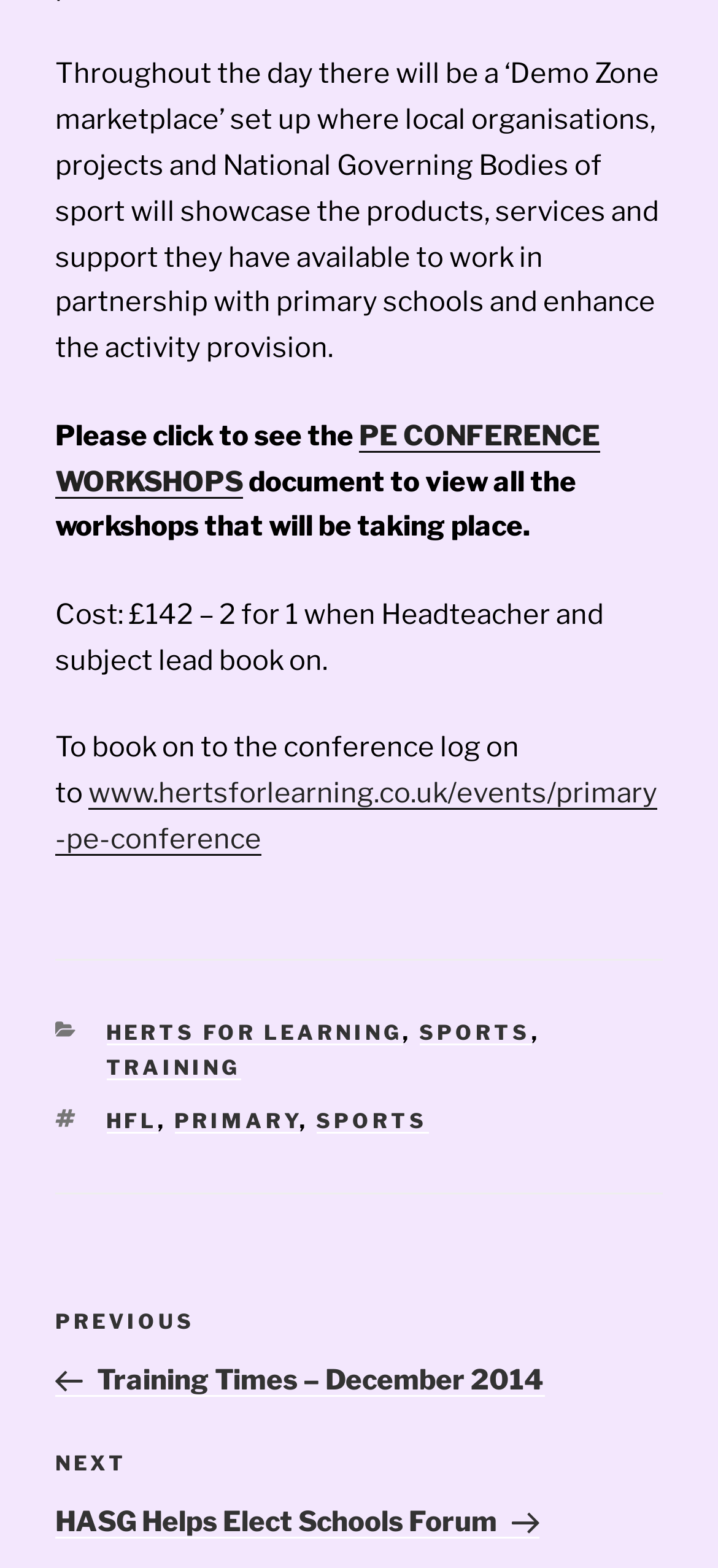Please specify the coordinates of the bounding box for the element that should be clicked to carry out this instruction: "go to HERTS FOR LEARNING". The coordinates must be four float numbers between 0 and 1, formatted as [left, top, right, bottom].

[0.147, 0.651, 0.56, 0.667]